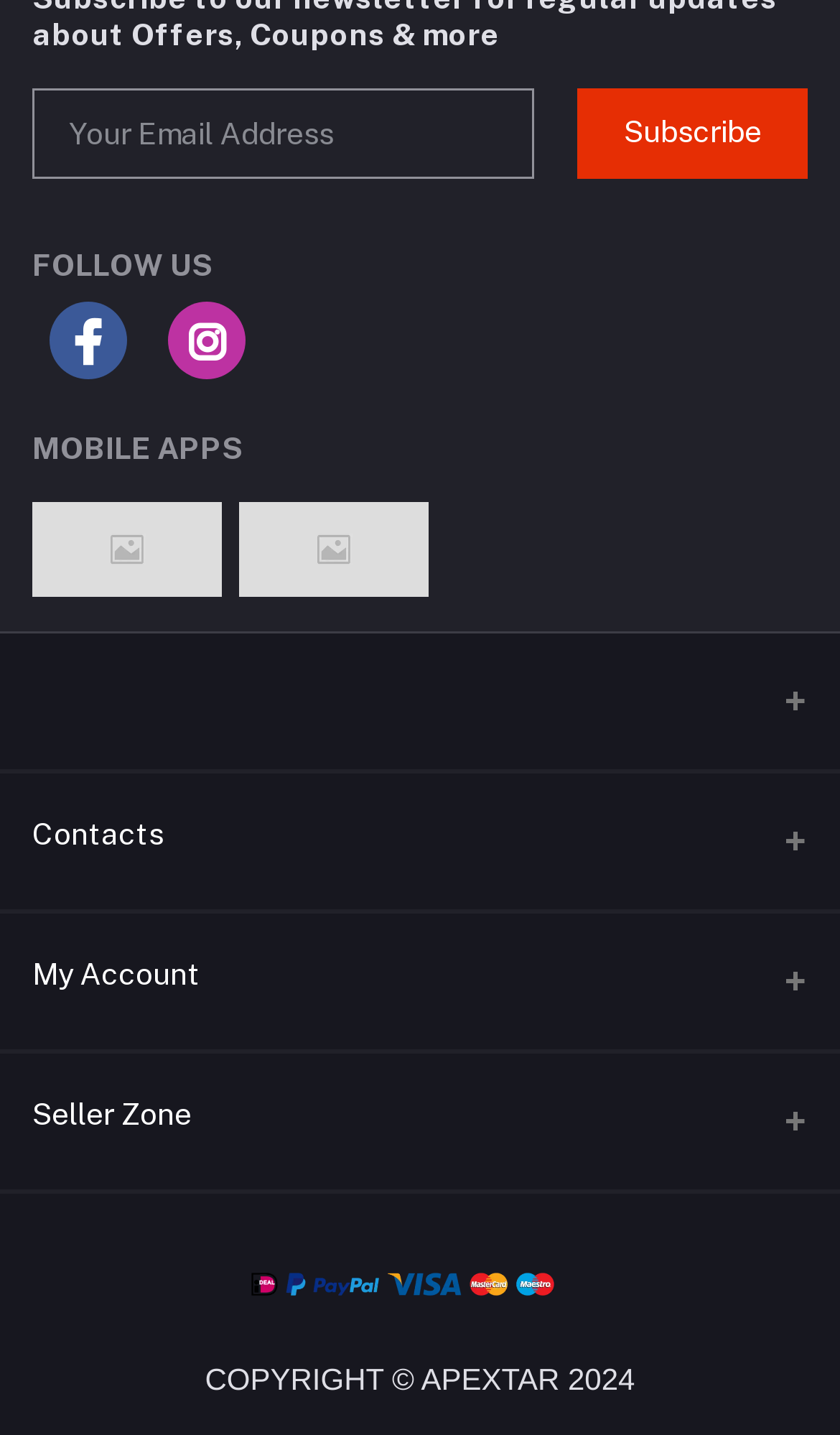Determine the bounding box coordinates of the clickable region to follow the instruction: "Follow us on social media".

[0.059, 0.21, 0.151, 0.264]